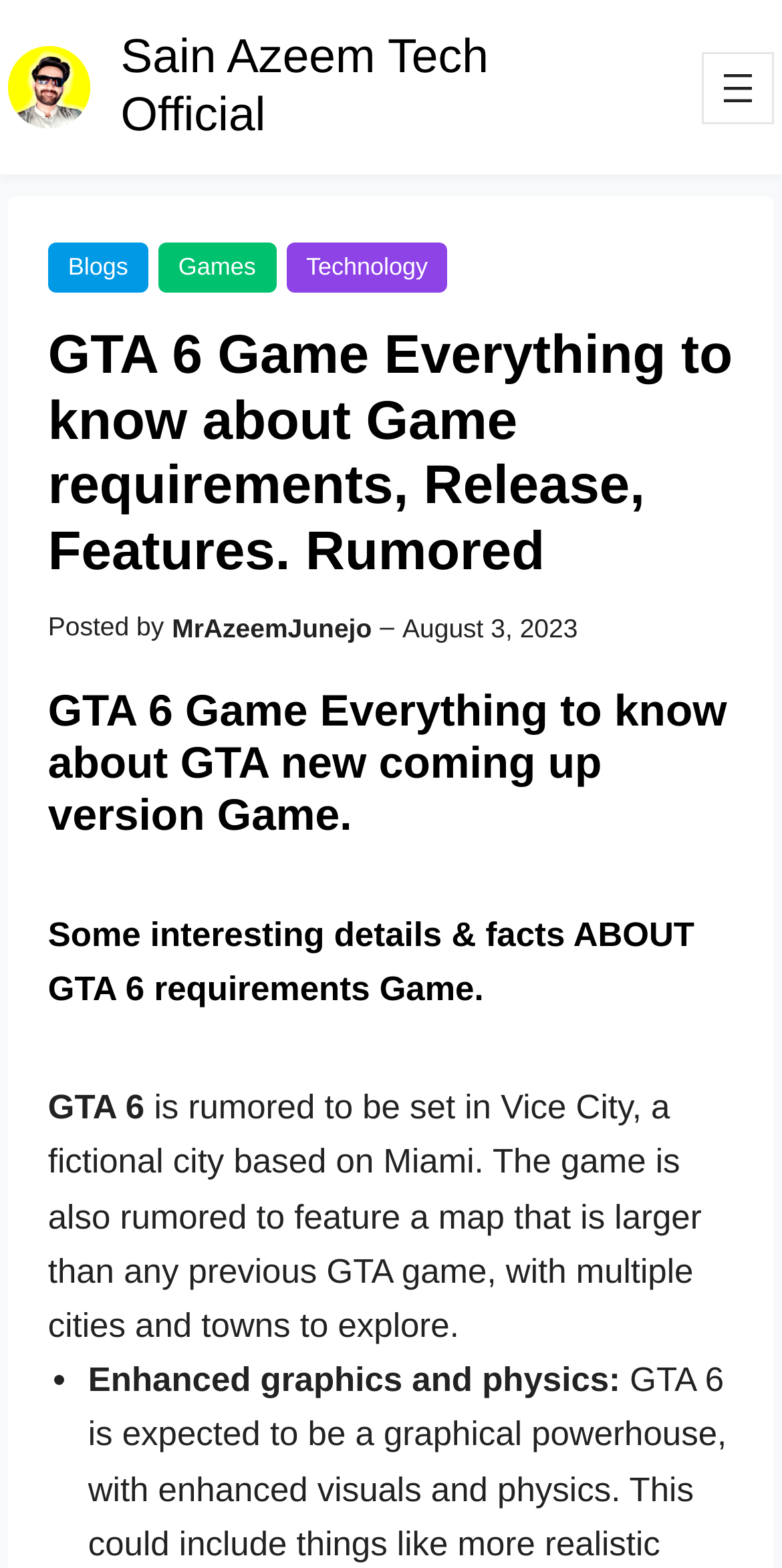Give a short answer using one word or phrase for the question:
Who is the author of the article?

MrAzeemJunejo